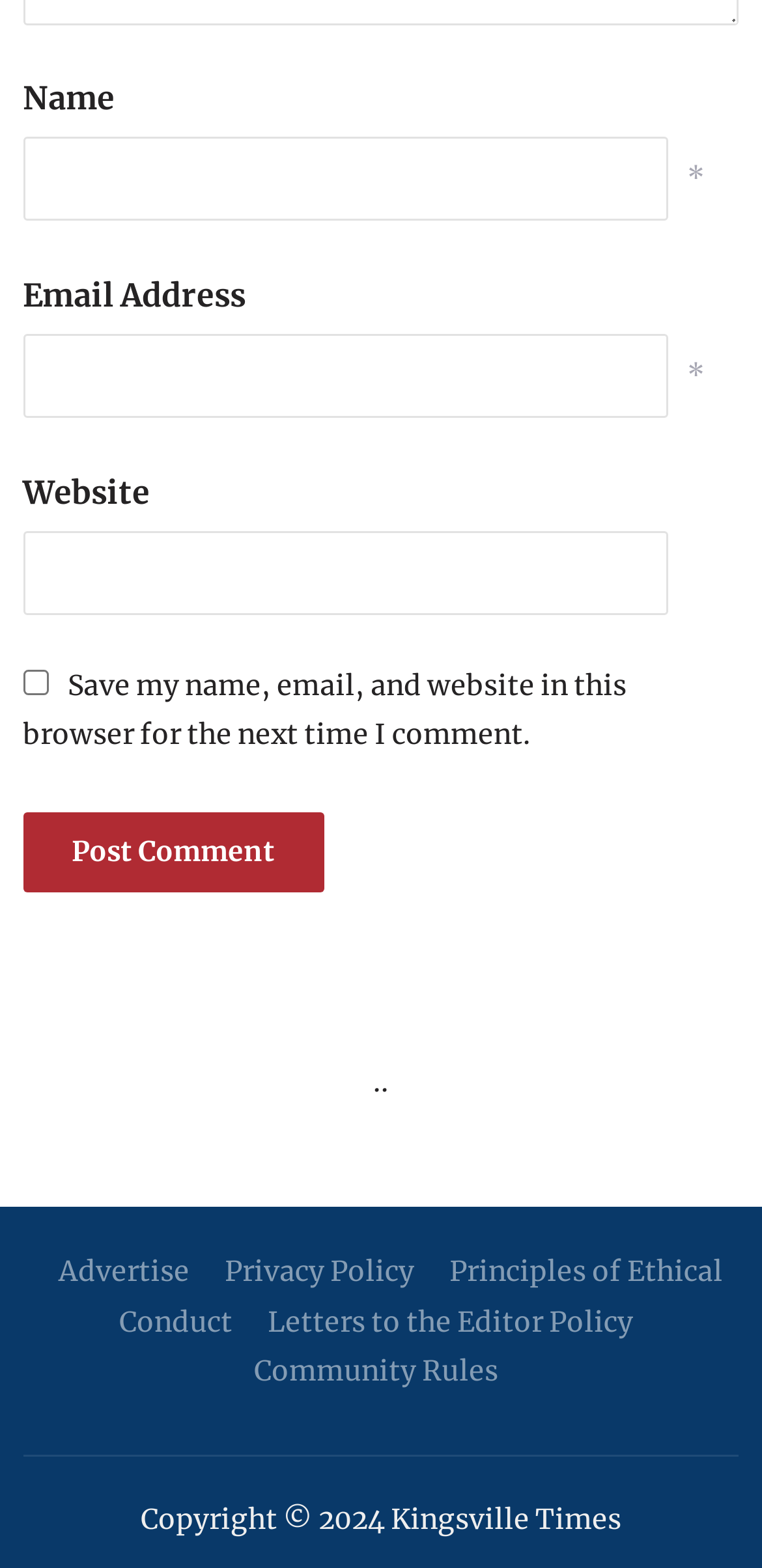What is the label of the first textbox?
By examining the image, provide a one-word or phrase answer.

Name